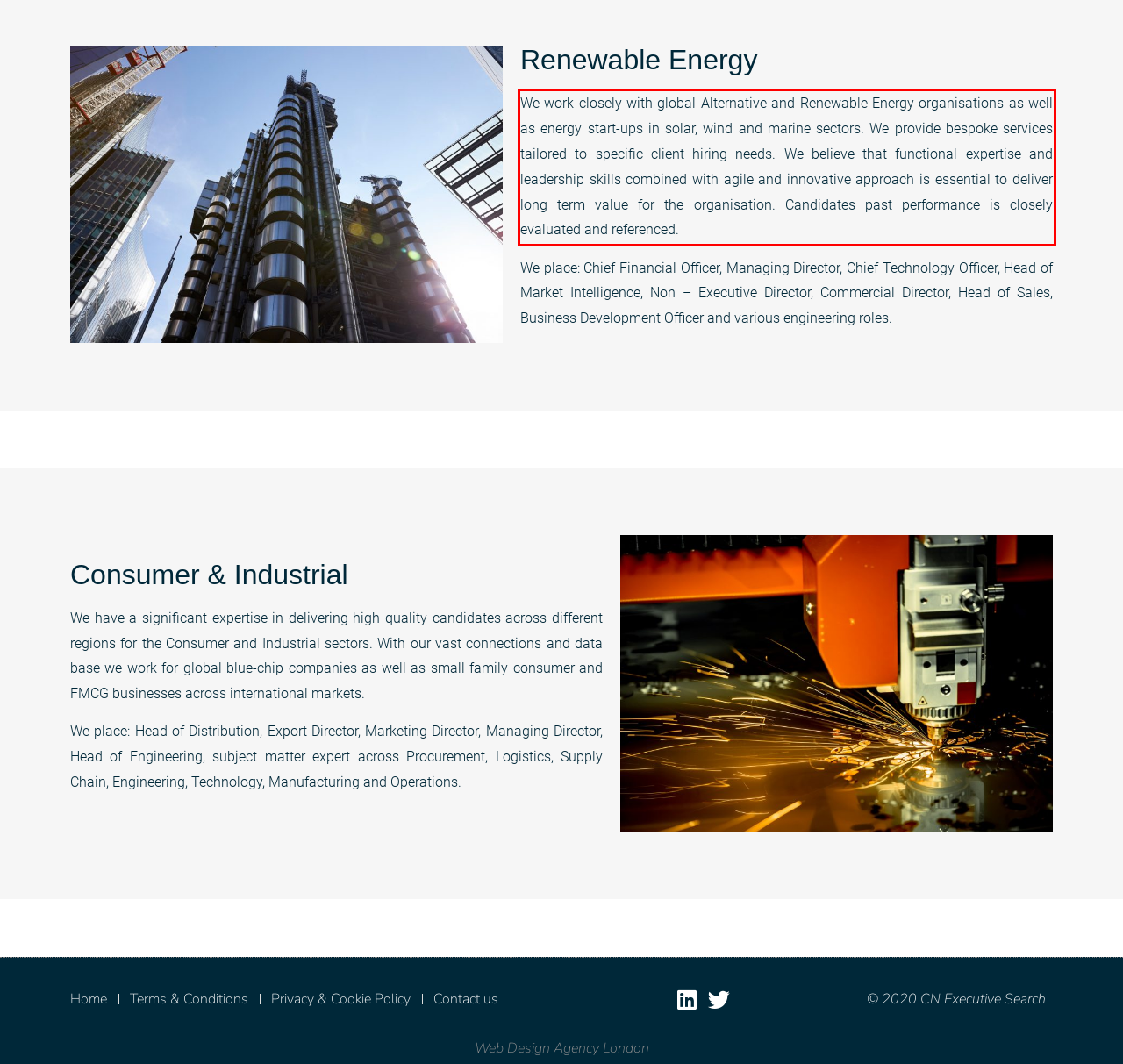Please look at the screenshot provided and find the red bounding box. Extract the text content contained within this bounding box.

We work closely with global Alternative and Renewable Energy organisations as well as energy start-ups in solar, wind and marine sectors. We provide bespoke services tailored to specific client hiring needs. We believe that functional expertise and leadership skills combined with agile and innovative approach is essential to deliver long term value for the organisation. Candidates past performance is closely evaluated and referenced.